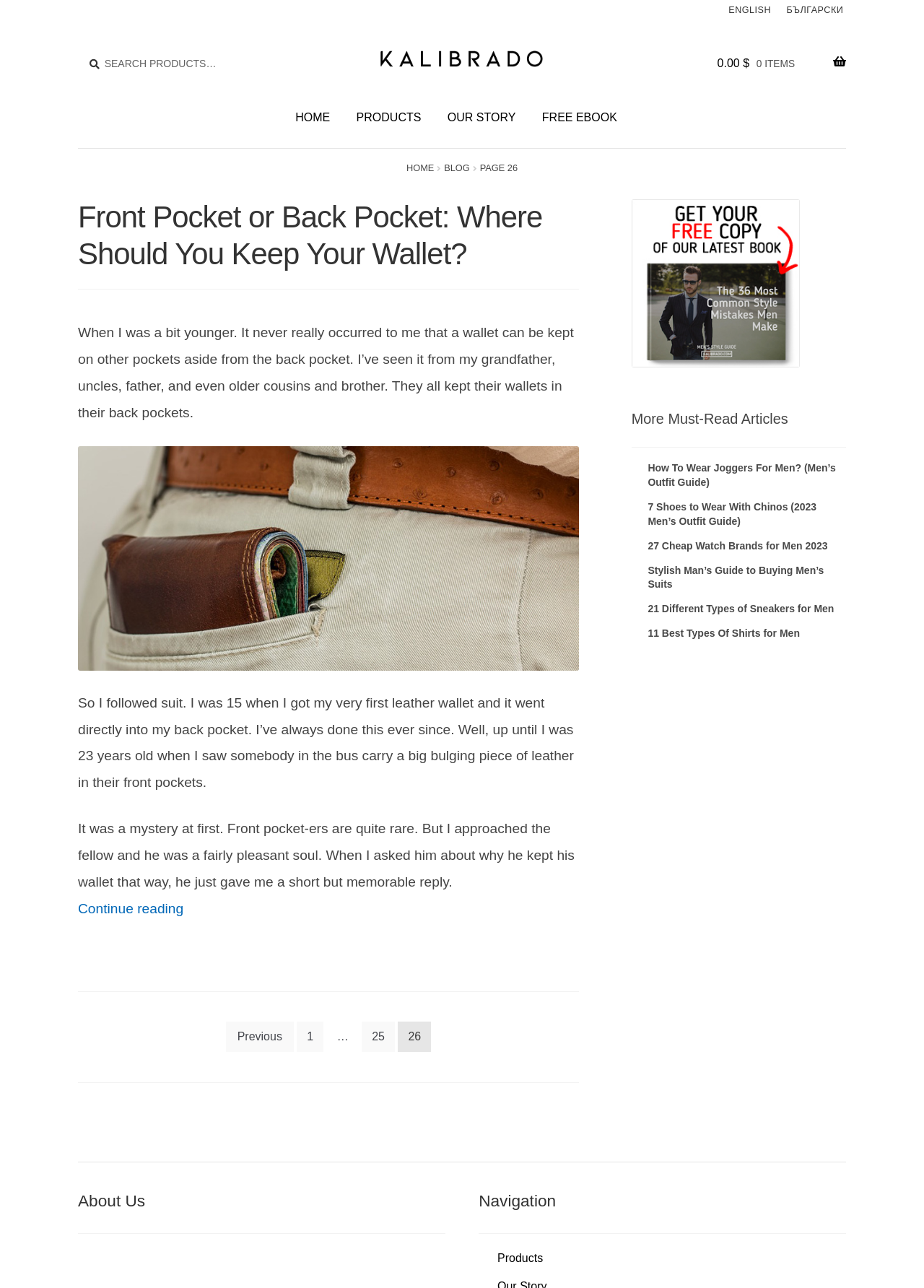For the given element description parent_node: SEARCH FOR:, determine the bounding box coordinates of the UI element. The coordinates should follow the format (top-left x, top-left y, bottom-right x, bottom-right y) and be within the range of 0 to 1.

[0.265, 0.039, 0.735, 0.052]